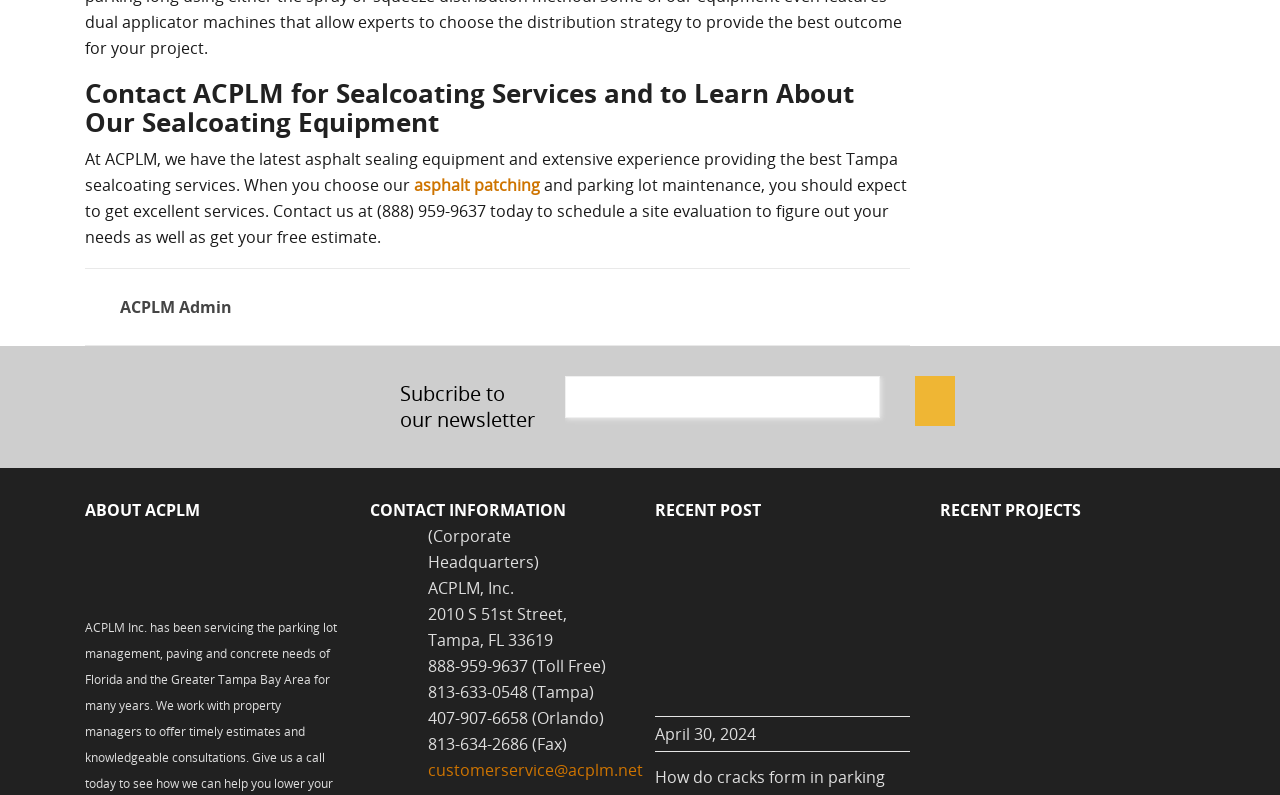Locate the coordinates of the bounding box for the clickable region that fulfills this instruction: "Send an email to customerservice@acplm.net".

[0.334, 0.955, 0.502, 0.983]